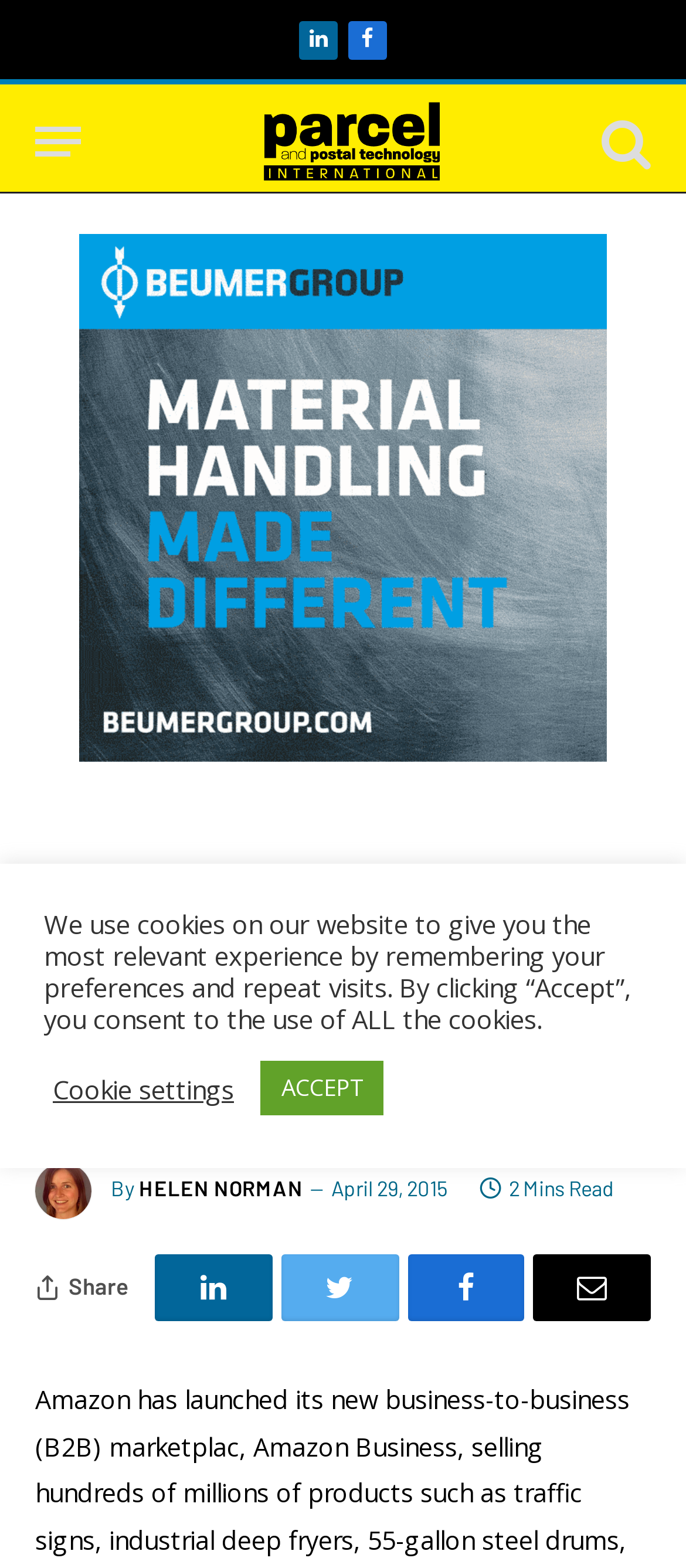What is the category of the article?
Look at the screenshot and respond with a single word or phrase.

E-COMMERCE